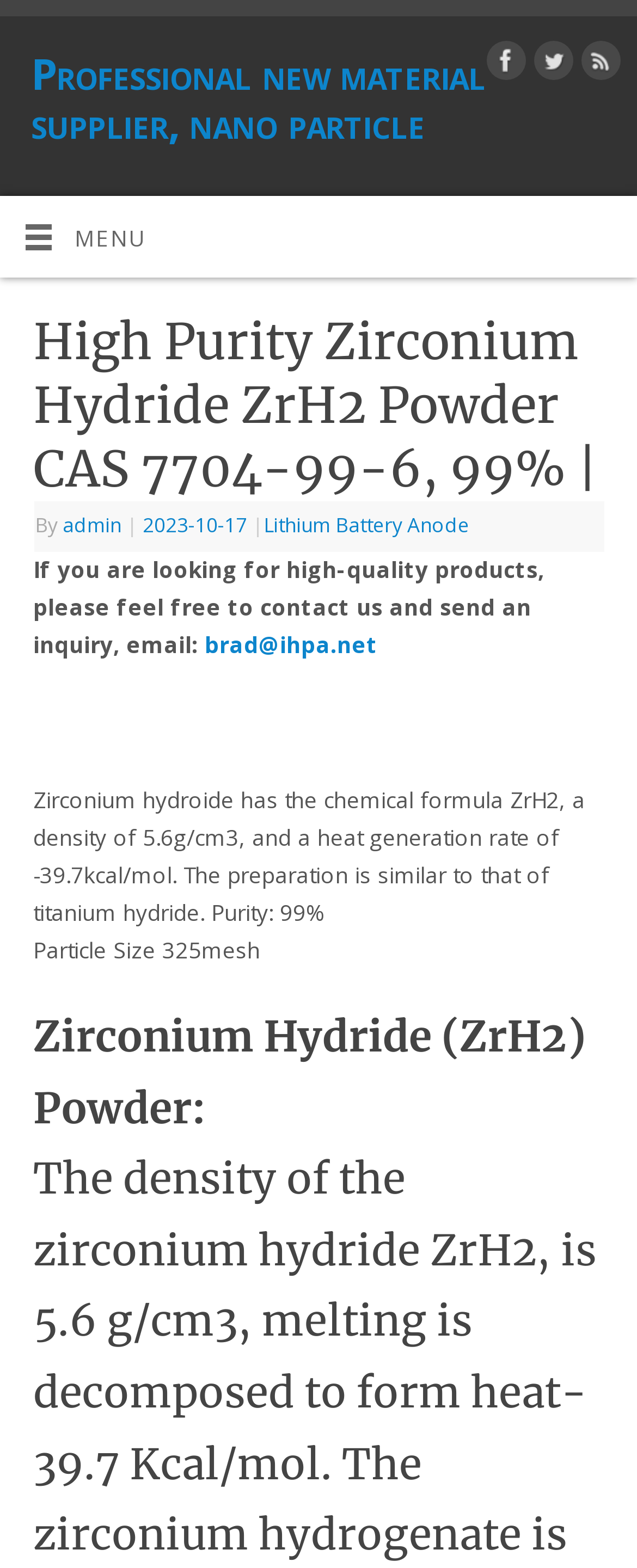What is the heat generation rate of Zirconium hydride?
Look at the image and answer with only one word or phrase.

-39.7kcal/mol